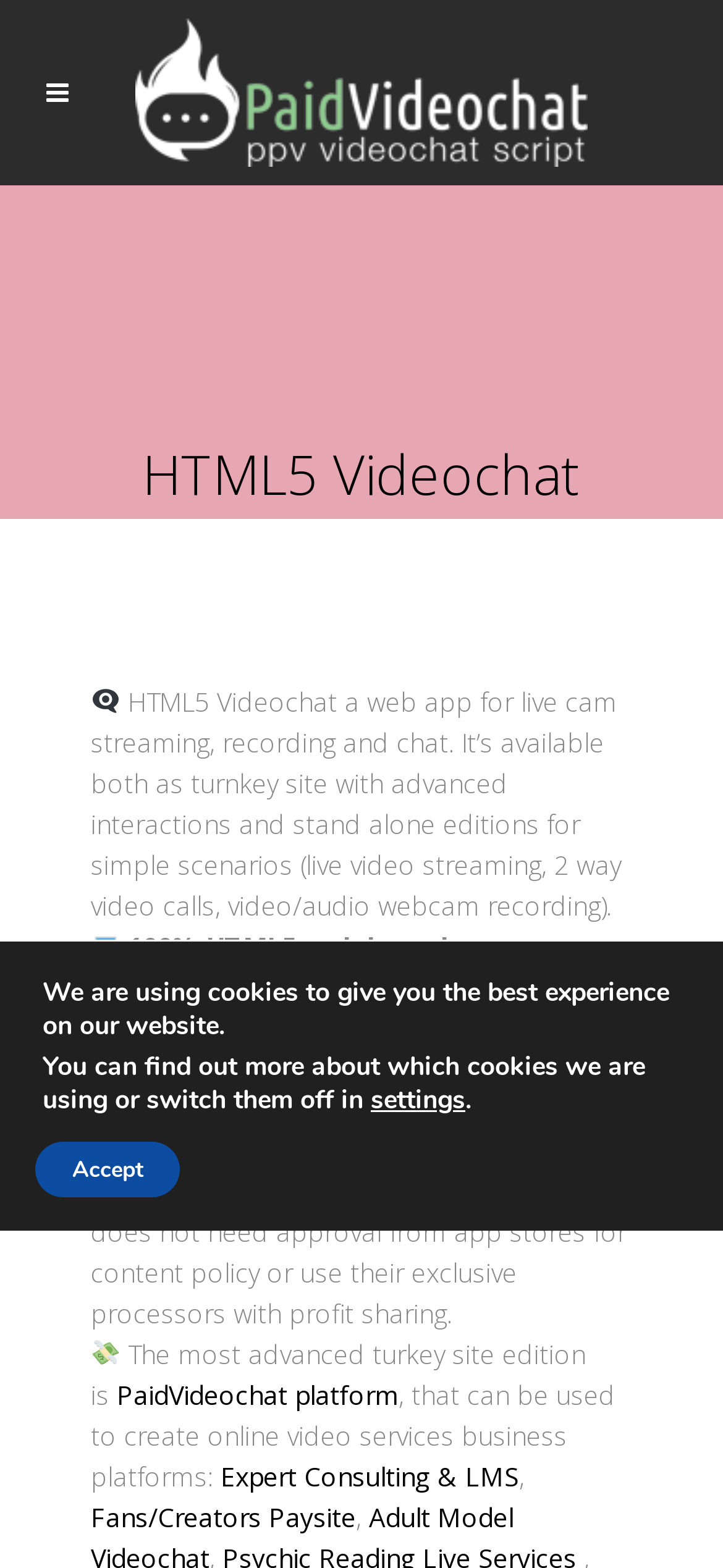Answer the question in one word or a short phrase:
What is the logo of the website?

Logo